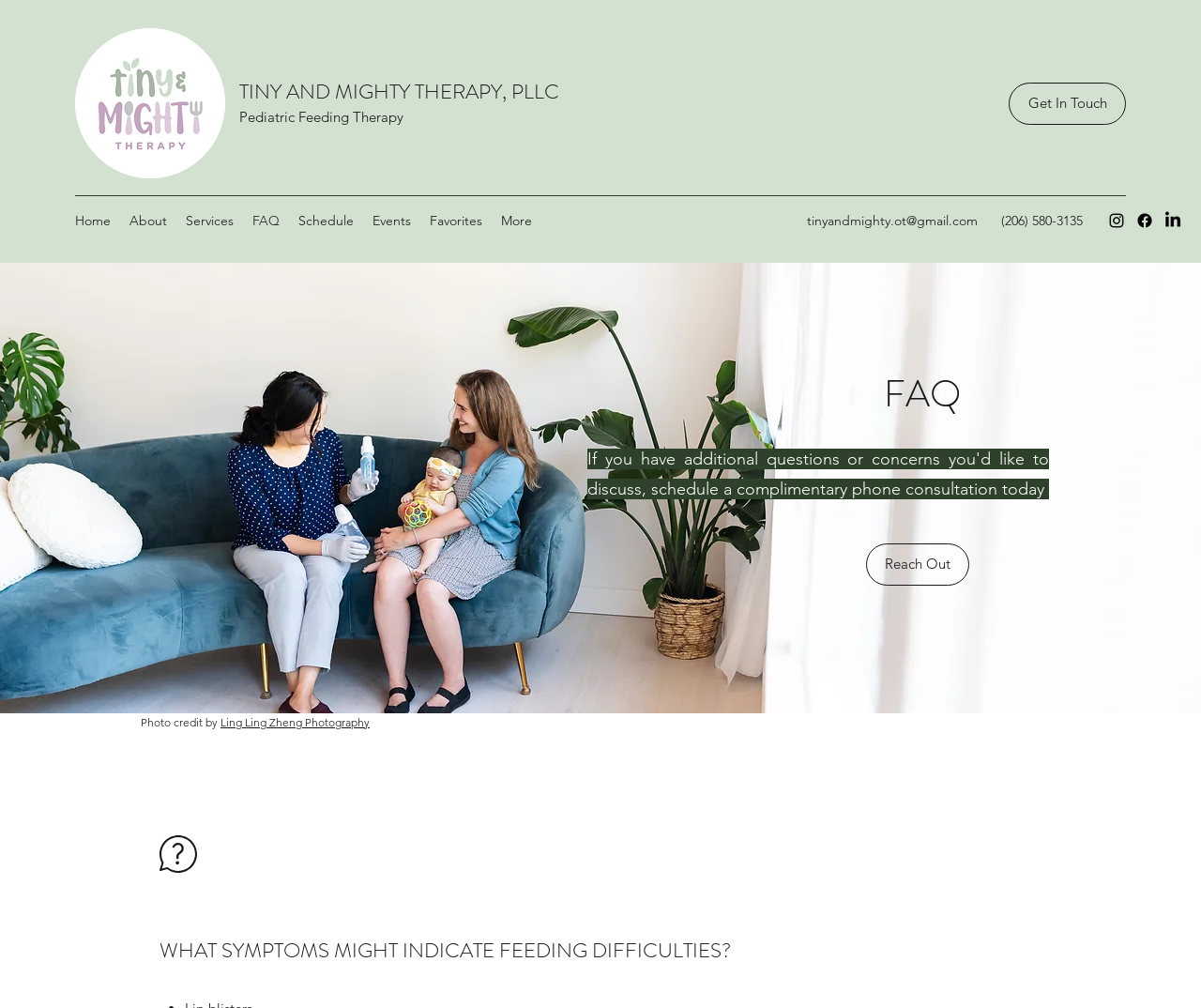Can you give a detailed response to the following question using the information from the image? What is the name of the therapy?

The name of the therapy can be found in the top-left corner of the webpage, where the logo and the text 'TINY AND MIGHTY THERAPY, PLLC' are located.